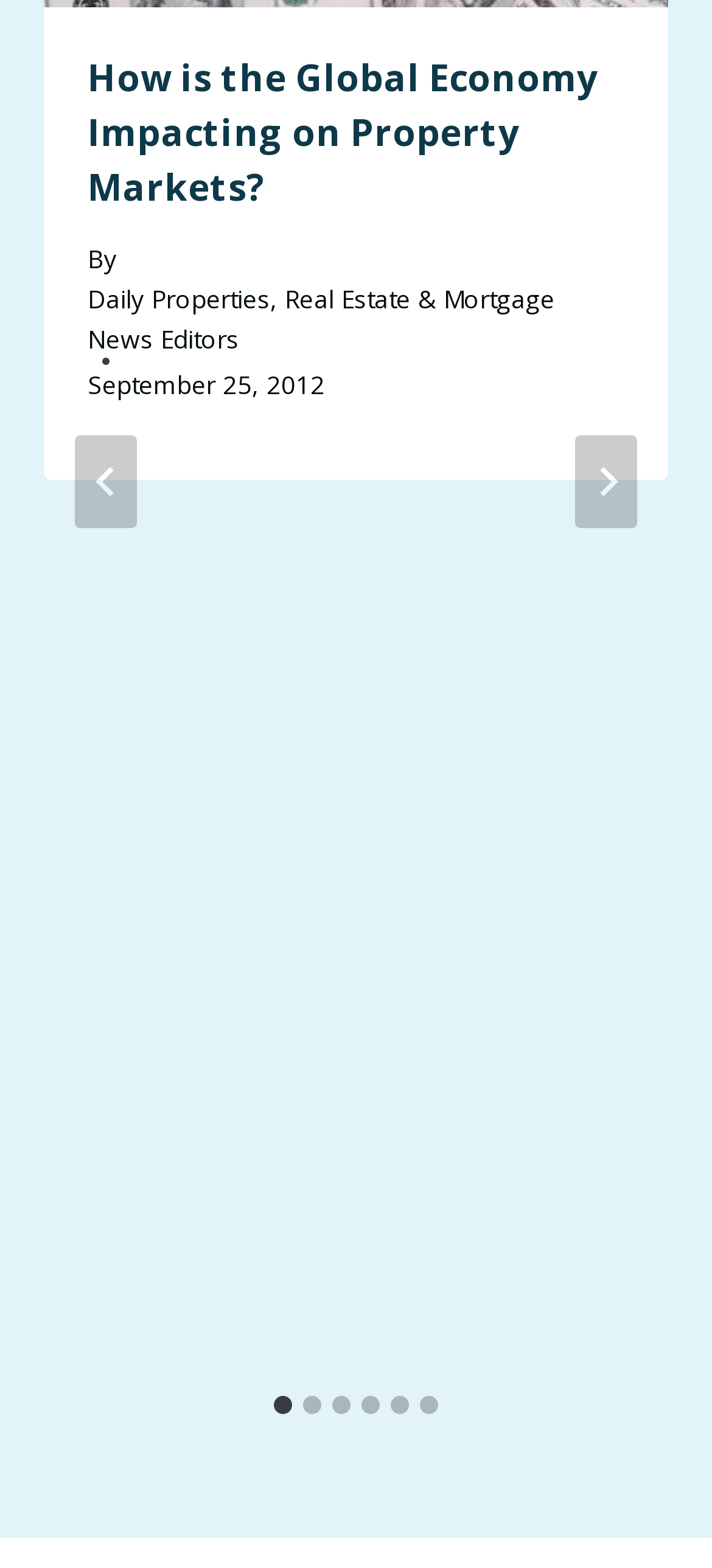Using details from the image, please answer the following question comprehensively:
What is the title of the article?

I found the title of the article by looking at the heading element, which displays the text 'How is the Global Economy Impacting on Property Markets?'.